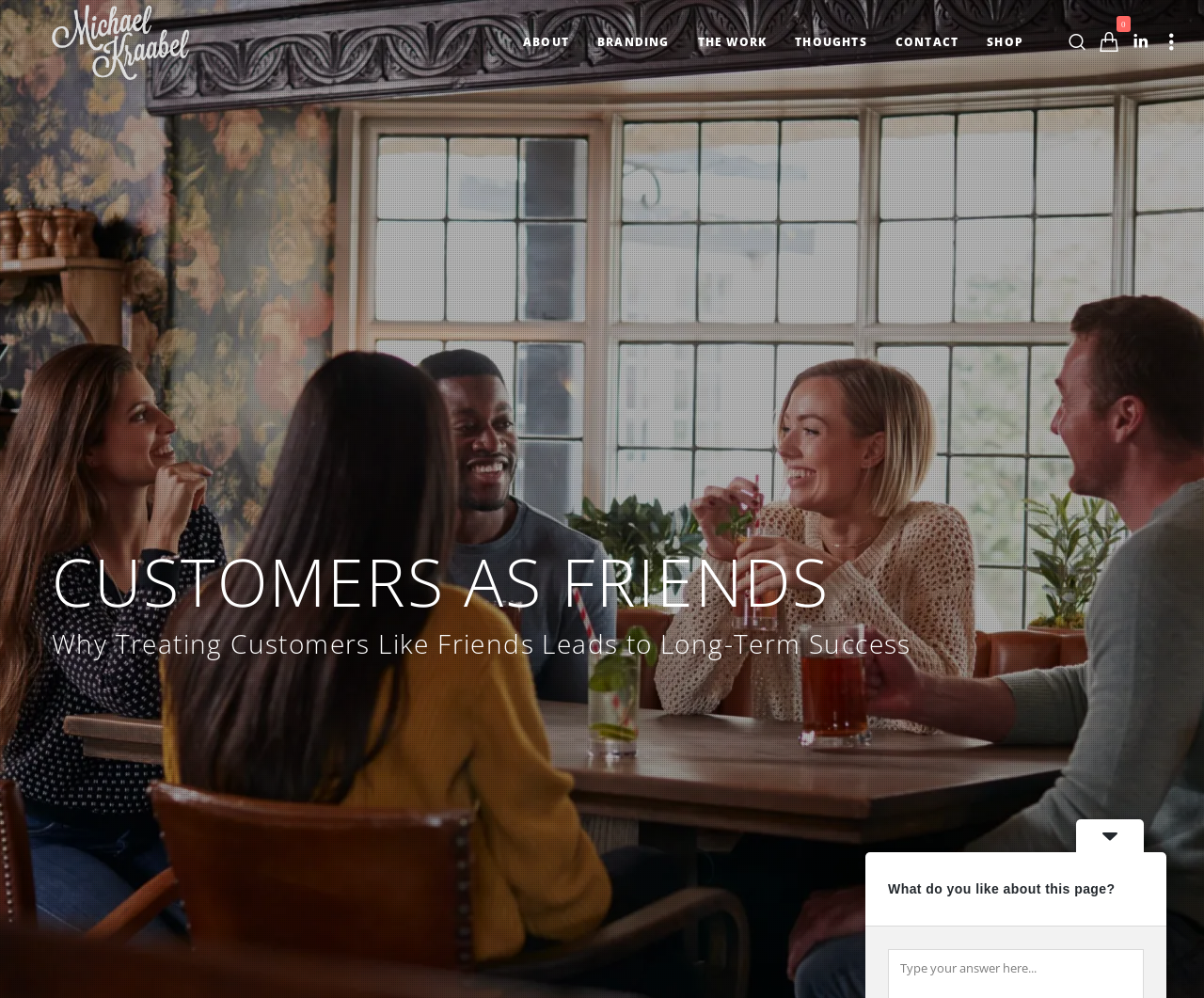Can you specify the bounding box coordinates for the region that should be clicked to fulfill this instruction: "Participate in the 'October 10th – Call for a Pro-LGBT Picket of the White House'".

None